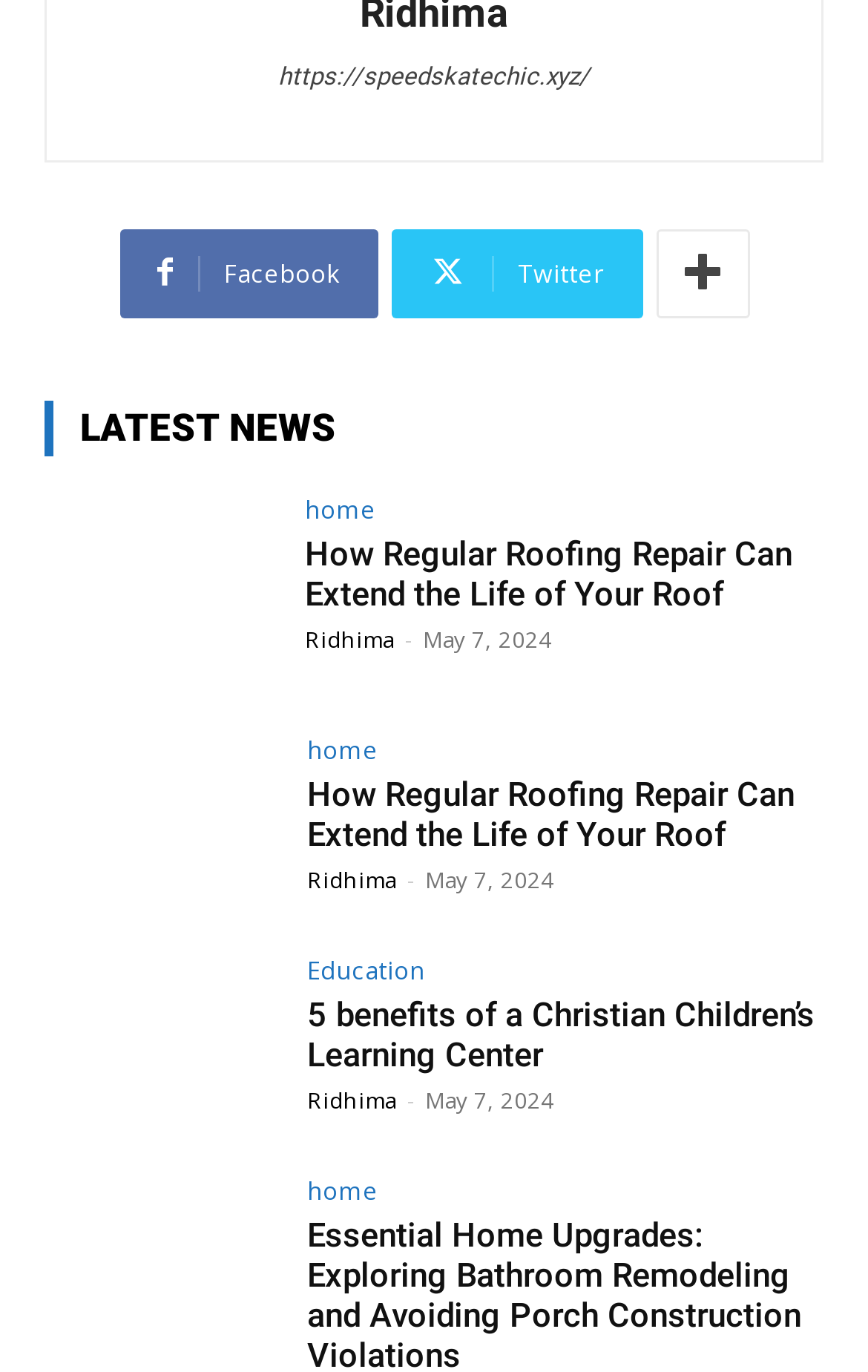Please identify the bounding box coordinates of the clickable area that will allow you to execute the instruction: "View the article about Christian Children’s Learning Center".

[0.354, 0.698, 0.49, 0.716]